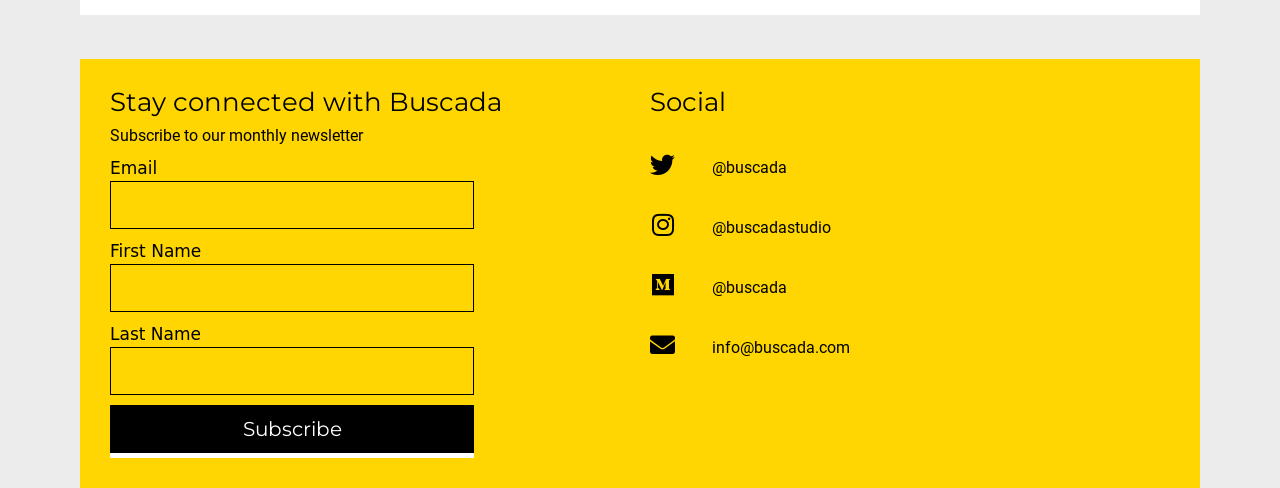Locate the bounding box coordinates of the area where you should click to accomplish the instruction: "Input last name".

[0.086, 0.711, 0.37, 0.809]